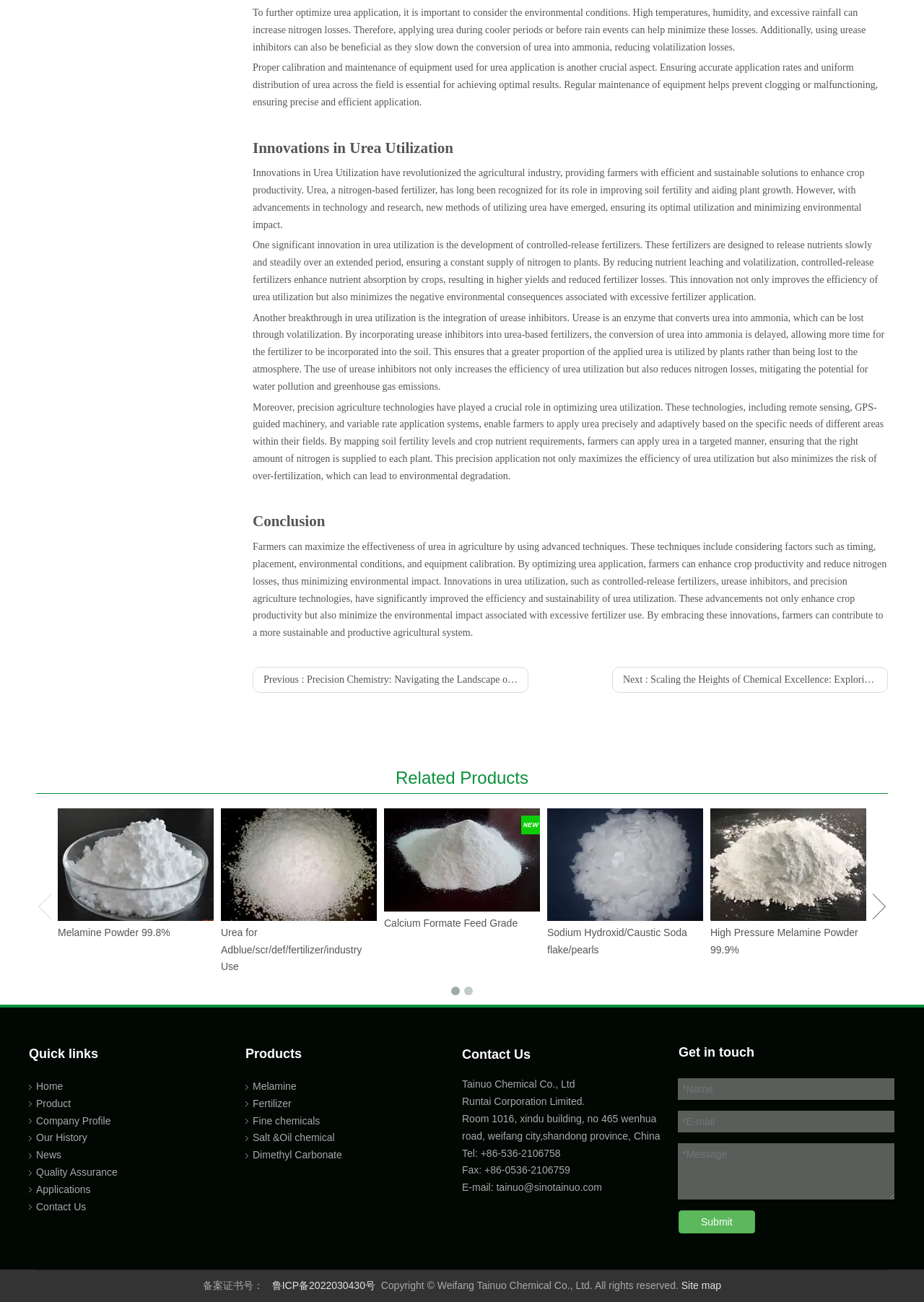Determine the bounding box coordinates for the area you should click to complete the following instruction: "Click the 'Previous' link".

[0.273, 0.512, 0.572, 0.532]